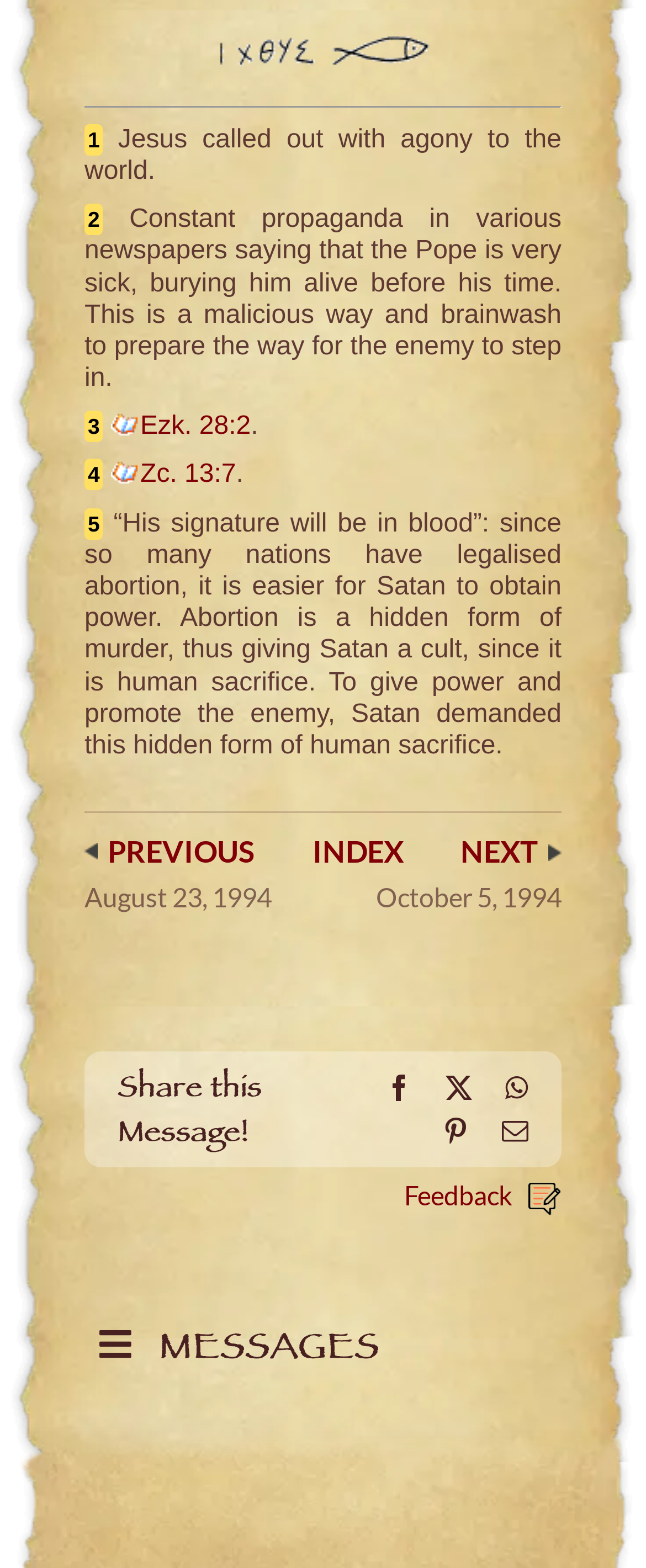What is the purpose of the links at the bottom of the webpage?
Respond to the question with a well-detailed and thorough answer.

The links at the bottom of the webpage are located at [0.597, 0.686, 0.638, 0.702], [0.69, 0.686, 0.731, 0.702], [0.782, 0.686, 0.818, 0.702], [0.685, 0.713, 0.726, 0.73], and [0.777, 0.713, 0.818, 0.73]. These links are for sharing the message on various social media platforms, such as Facebook, WhatsApp, Pinterest, and Email, as indicated by the icons and text of the links.